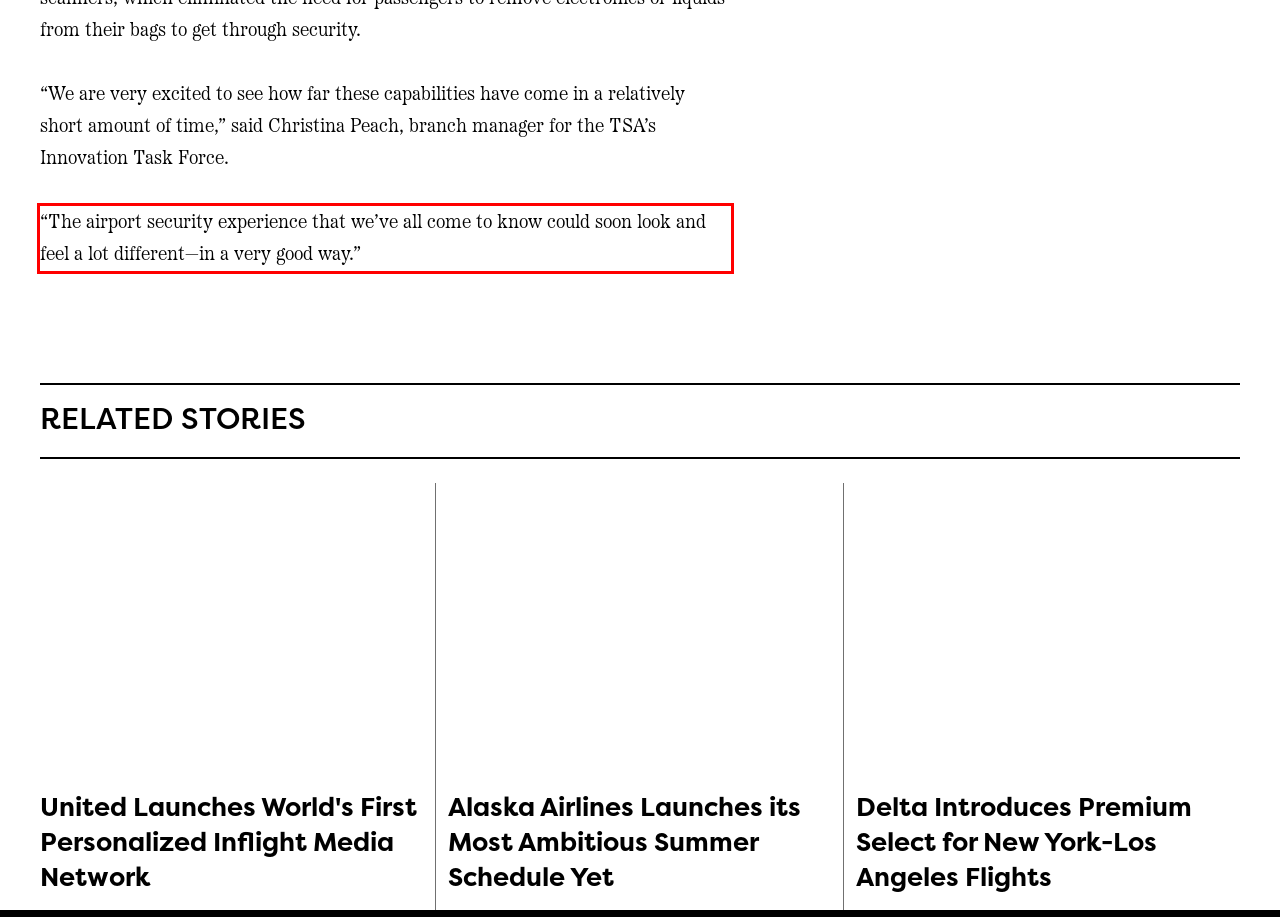Using the provided screenshot of a webpage, recognize and generate the text found within the red rectangle bounding box.

“The airport security experience that we’ve all come to know could soon look and feel a lot different—in a very good way.”